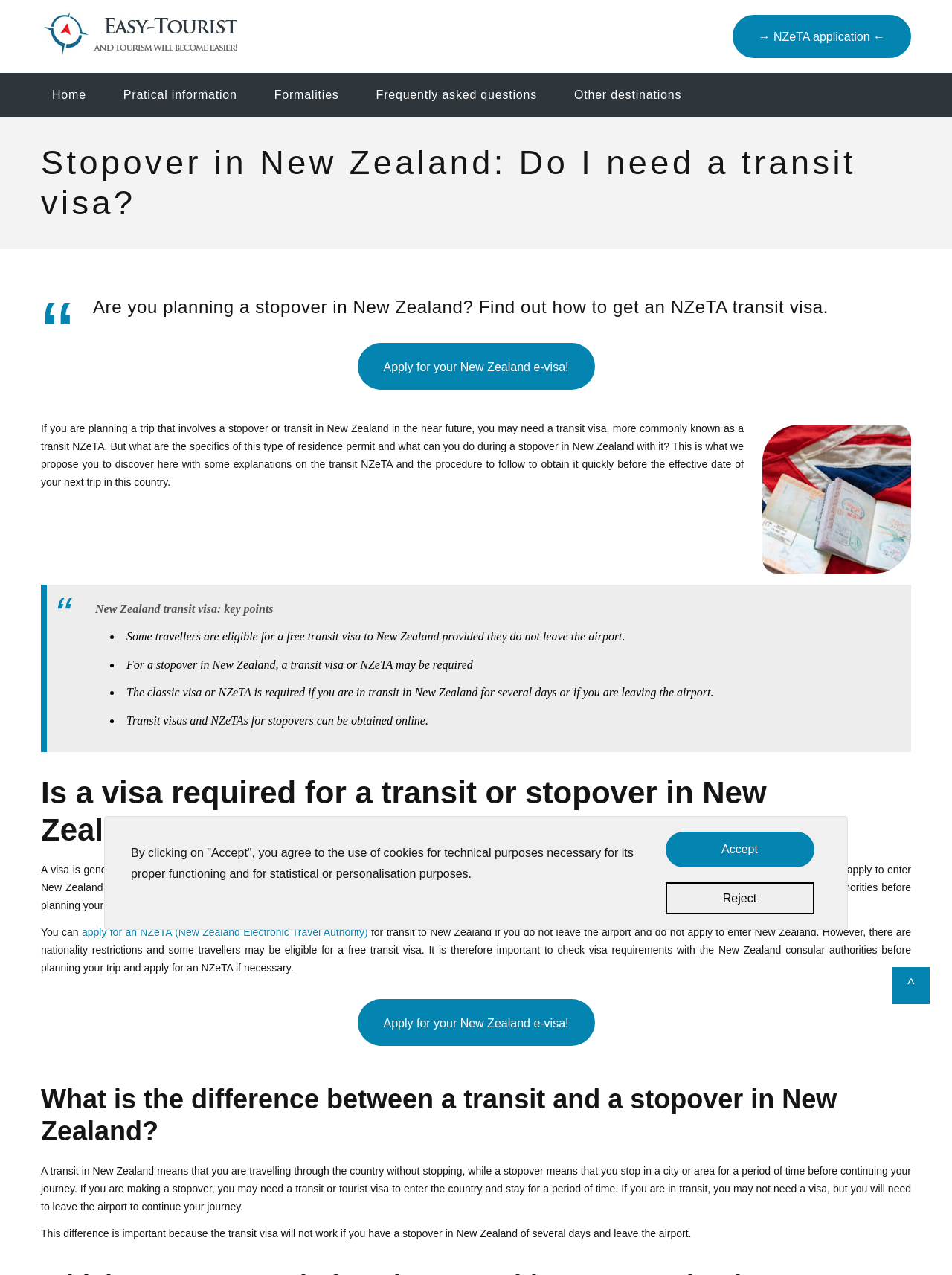Summarize the webpage comprehensively, mentioning all visible components.

This webpage is about determining if a visa is required for a stopover or transit through New Zealand and how to obtain one online. At the top of the page, there is a cookie acceptance notification with two buttons, "Accept" and "Reject". Below this, there are six navigation links: "Home", "Practical information", "Formalities", "Frequently asked questions", and "Other destinations".

The main content of the page is divided into sections. The first section has a heading "Stopover in New Zealand: Do I need a transit visa?" and provides an introduction to the topic. Below this, there is a call-to-action to apply for a New Zealand e-visa, accompanied by an image of a New Zealand transit visa.

The next section explains the specifics of a transit NZeTA and the procedure to obtain it. This section is divided into several subheadings, including "New Zealand transit visa: key points", which lists four key points about transit visas, including eligibility for a free transit visa and the requirement for a transit visa or NZeTA for a stopover in New Zealand.

The following section has a heading "Is a visa required for a transit or stopover in New Zealand?" and explains the general requirements for a visa, including nationality restrictions. There is a link to apply for an NZeTA (New Zealand Electronic Travel Authority) for transit to New Zealand.

The final section has a heading "What is the difference between a transit and a stopover in New Zealand?" and explains the difference between the two, including the requirement for a transit or tourist visa for a stopover.